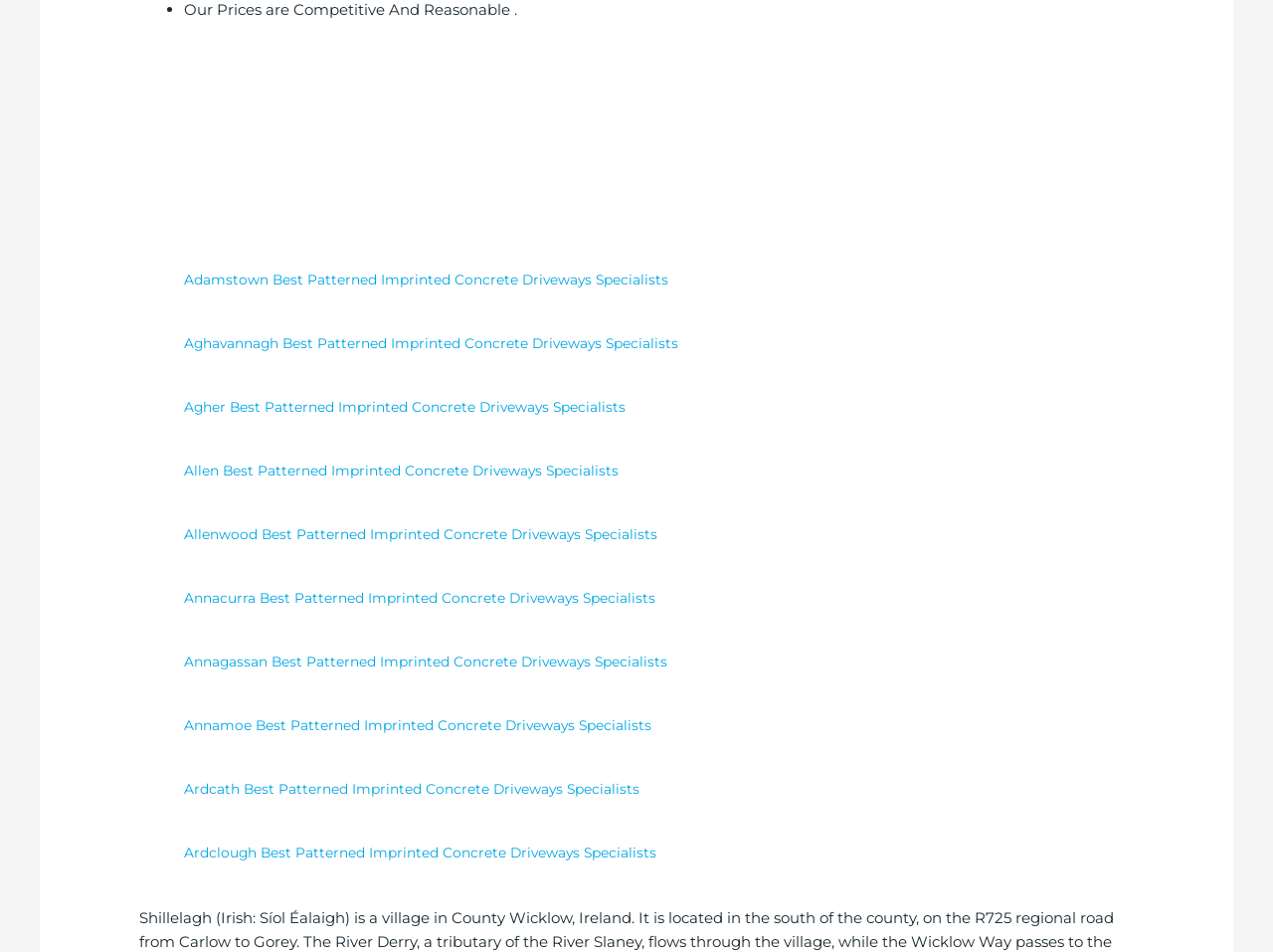Identify the bounding box coordinates for the element you need to click to achieve the following task: "read more about 代写留学生论文". Provide the bounding box coordinates as four float numbers between 0 and 1, in the form [left, top, right, bottom].

None